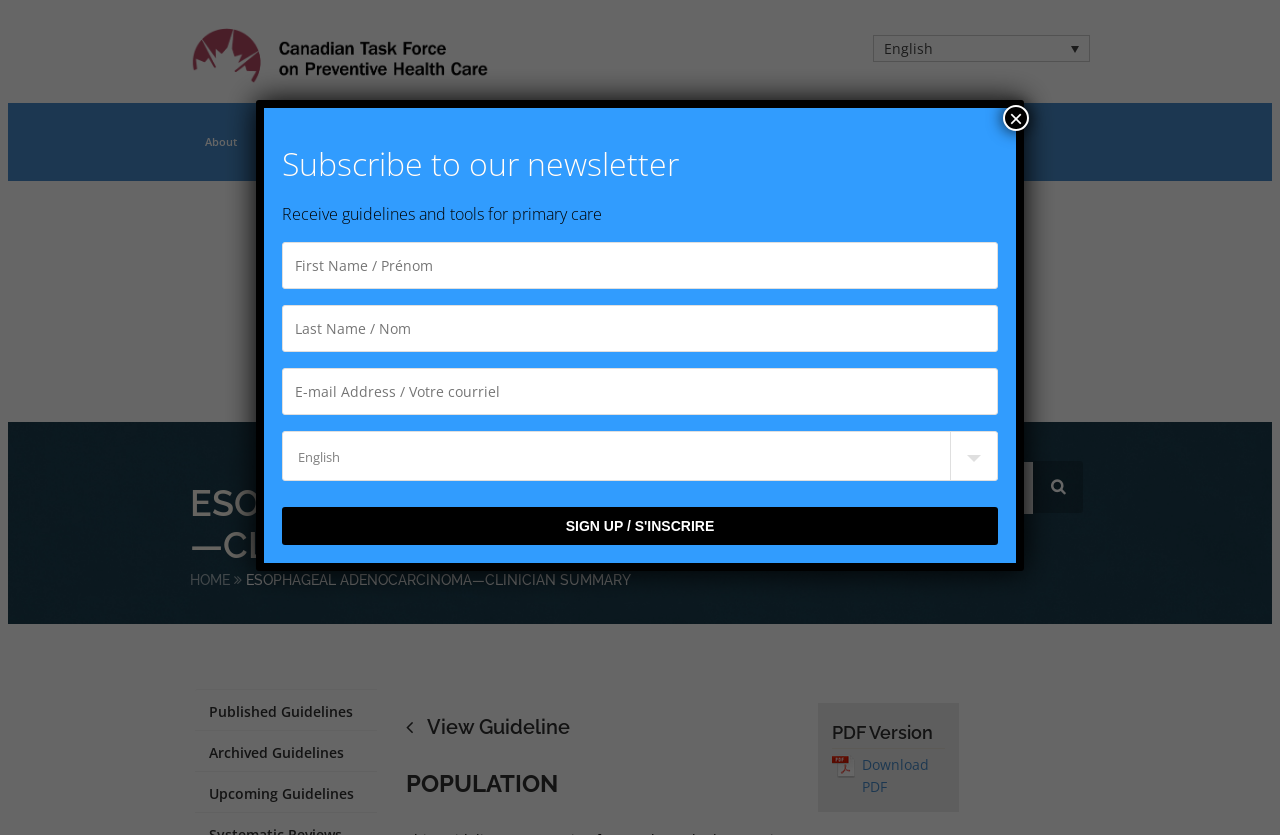How many types of guidelines are listed?
Examine the image closely and answer the question with as much detail as possible.

I found the answer by looking at the links below the 'ESOPHAGEAL ADENOCARCINOMA—CLINICIAN SUMMARY' heading, which are 'Published Guidelines', 'Archived Guidelines', and 'Upcoming Guidelines'.